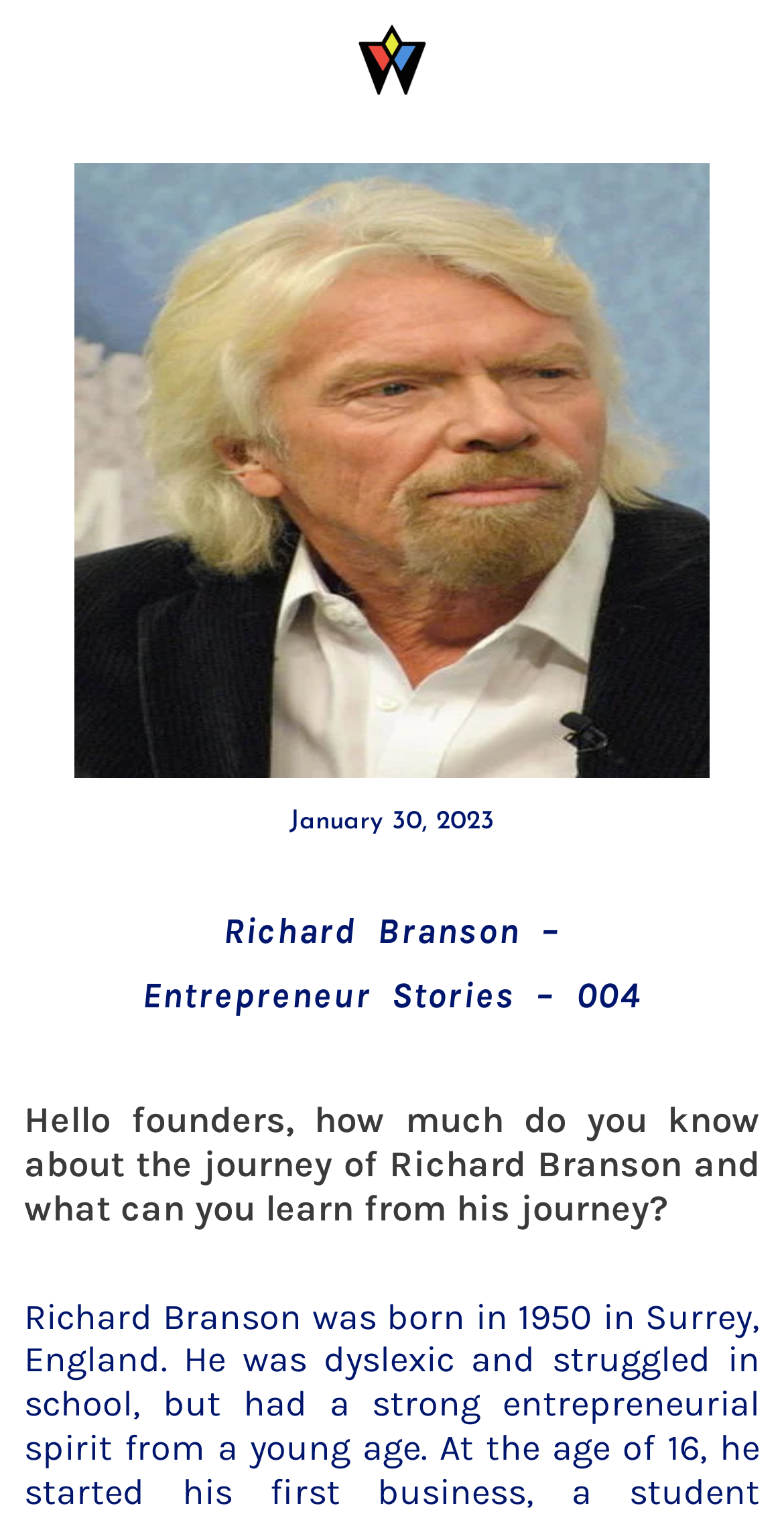Provide a one-word or one-phrase answer to the question:
How many links are there in the top navigation menu?

5